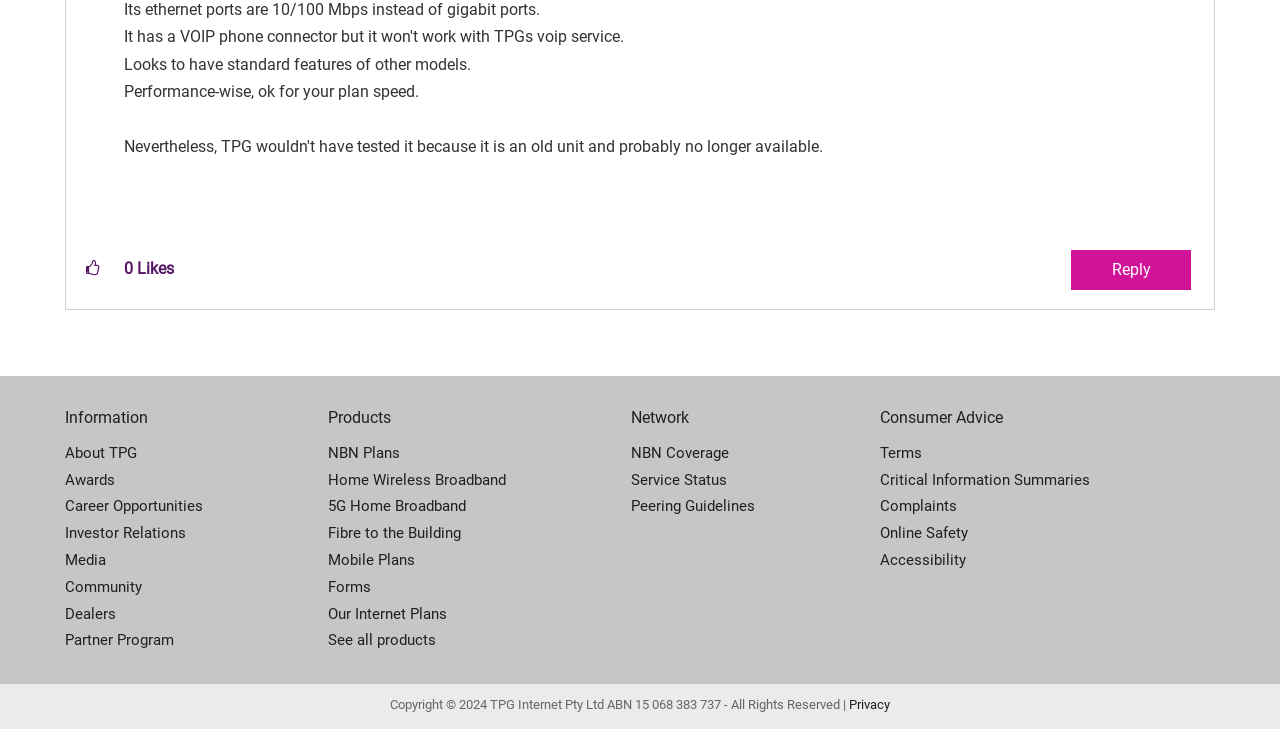Provide the bounding box for the UI element matching this description: "Reply".

[0.837, 0.343, 0.93, 0.398]